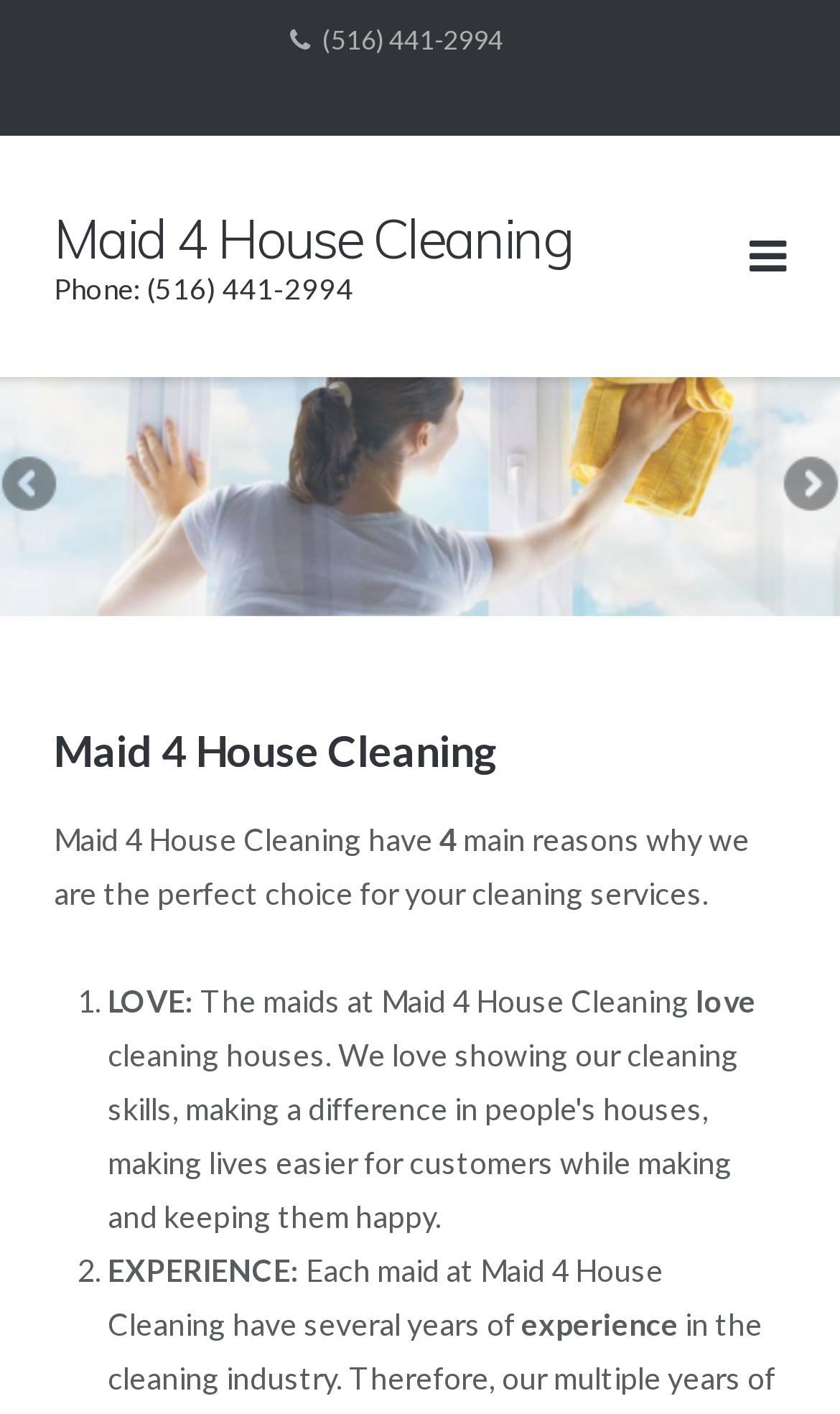Show the bounding box coordinates for the HTML element described as: "(516) 441-2994".

[0.346, 0.0, 0.599, 0.058]